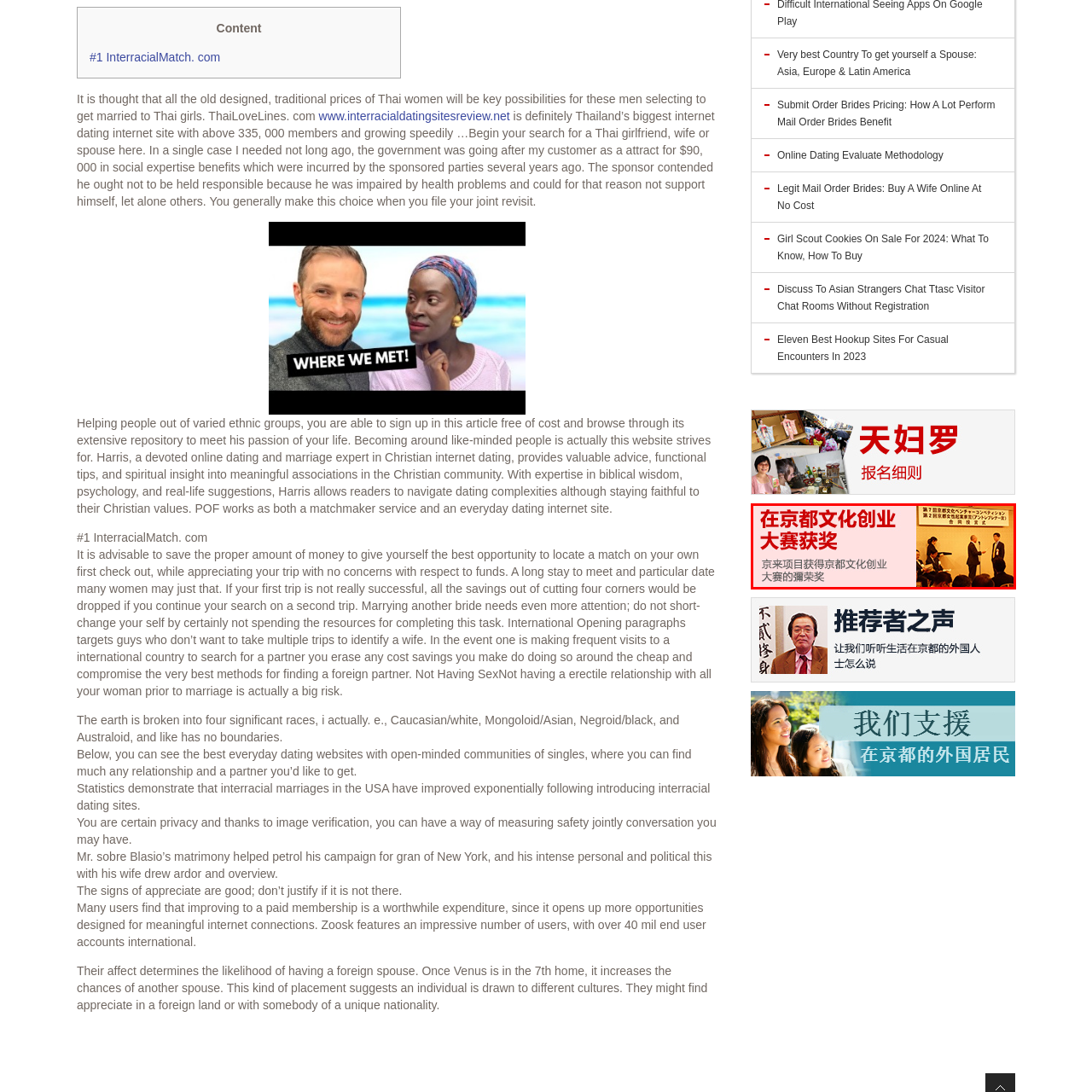What is the purpose of the ceremony?
Review the image encased within the red bounding box and supply a detailed answer according to the visual information available.

The scene captures a formal setting where individuals are engaged in a ceremony, and the title '**在京都文化创业大赛获奖**' suggests that the ceremony is for presenting an award to a deserving recipient, likely for outstanding achievements in cultural entrepreneurship within Kyoto.